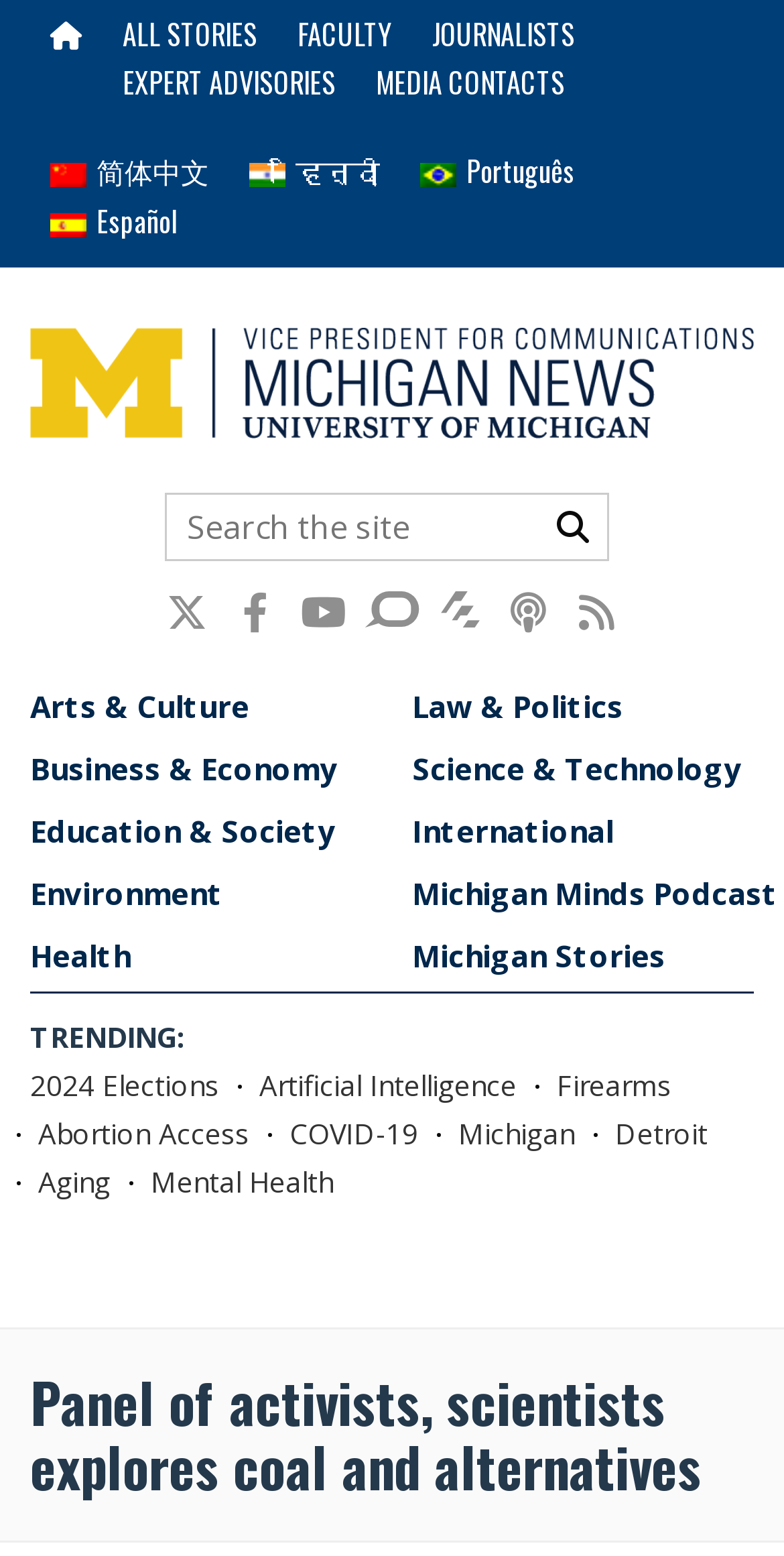Locate the bounding box coordinates of the element that should be clicked to execute the following instruction: "Go to December 2022".

None